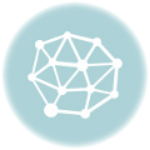Describe the image with as much detail as possible.

The image features a stylized graphic that depicts a network or interconnected nodes against a soft blue background. This iconography often symbolizes collaboration, connectivity, and the integration of various elements within a system, reflecting themes of community and support. Such imagery is typically used in educational or advocacy contexts, including scholarship programs and organizational initiatives. In this instance, it may represent the concept of interconnected opportunities in higher education, particularly in relation to scholarships like the one mentioned on the webpage where this image is found.